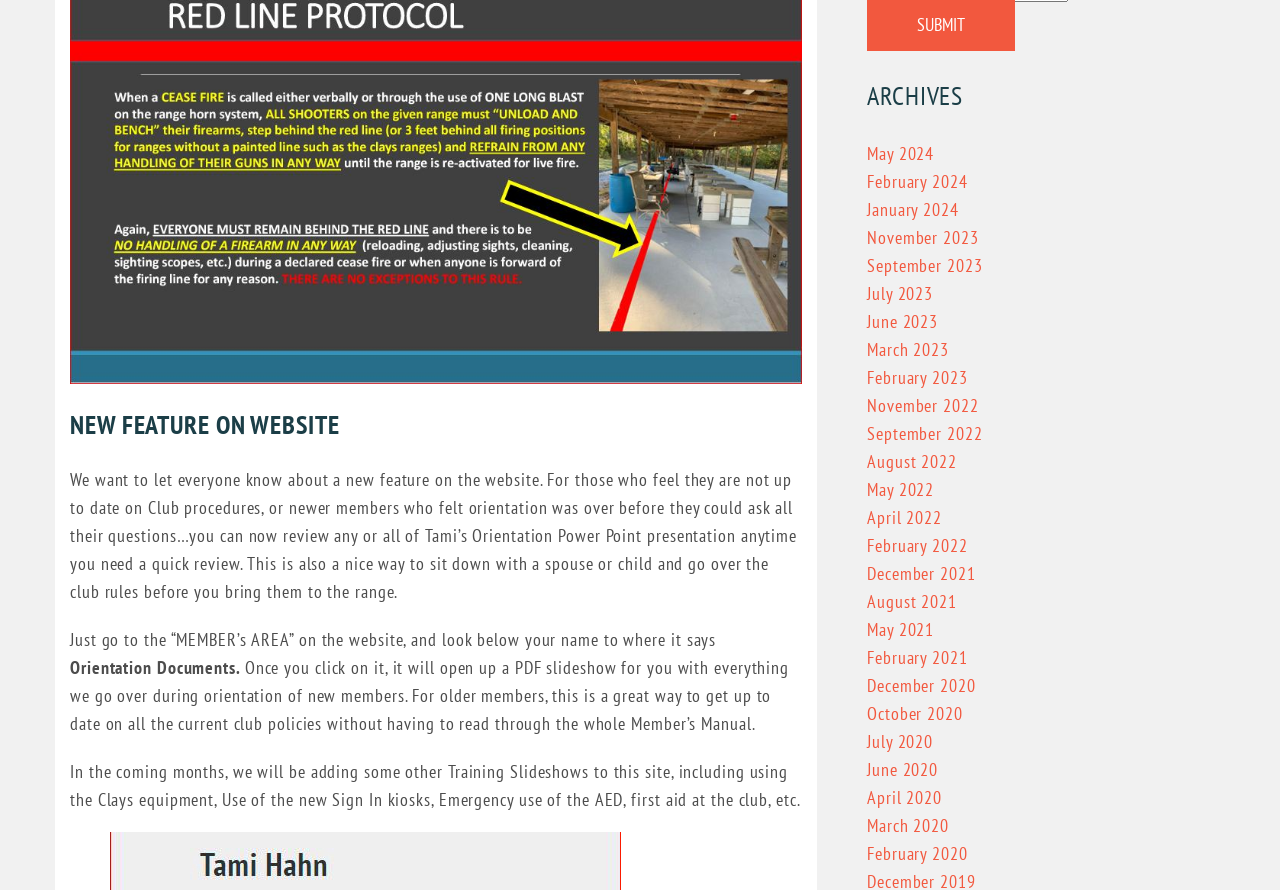Determine the bounding box for the HTML element described here: "February 2022". The coordinates should be given as [left, top, right, bottom] with each number being a float between 0 and 1.

[0.677, 0.6, 0.756, 0.626]